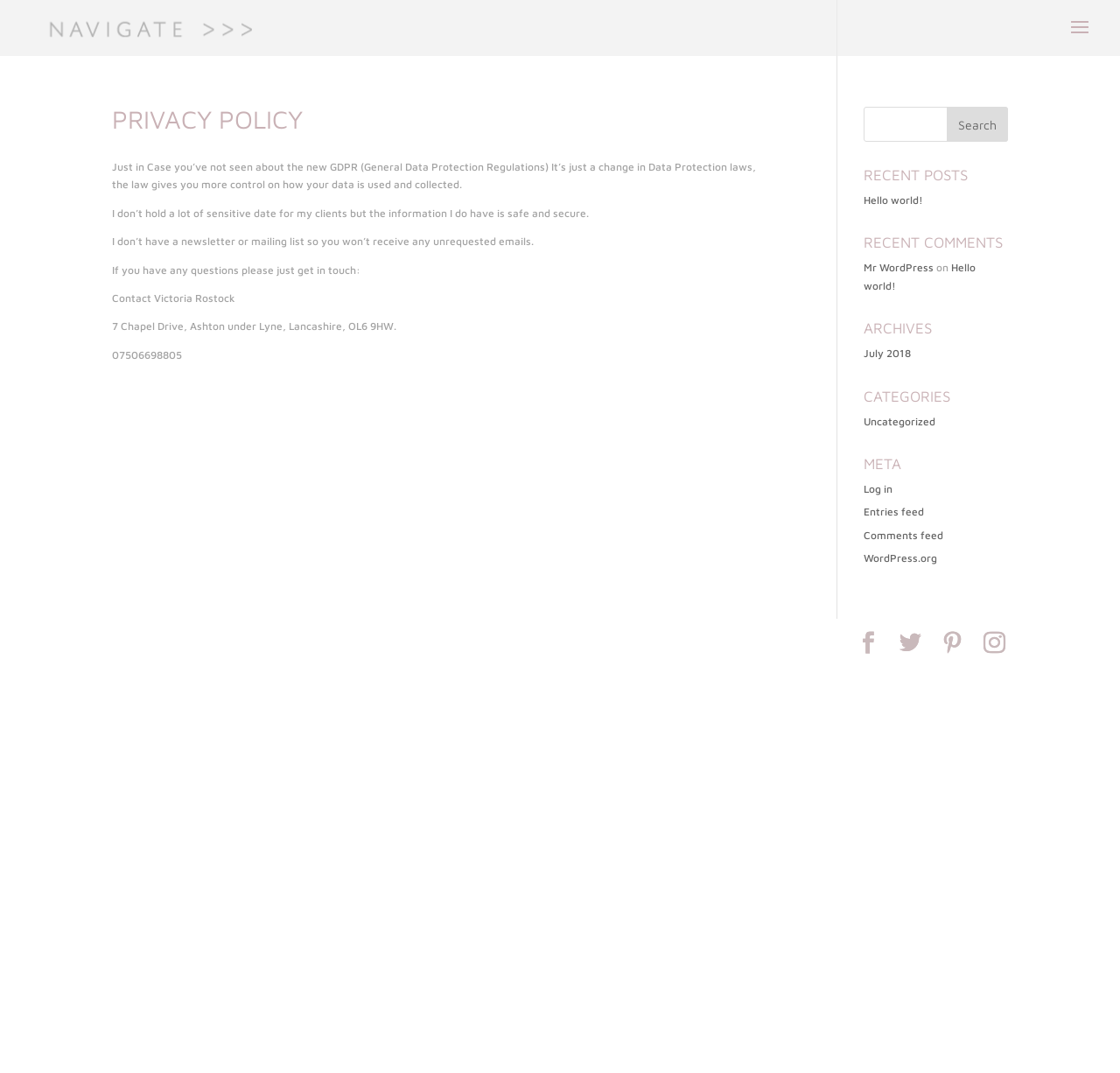Locate the bounding box coordinates of the item that should be clicked to fulfill the instruction: "View archives".

[0.771, 0.299, 0.9, 0.322]